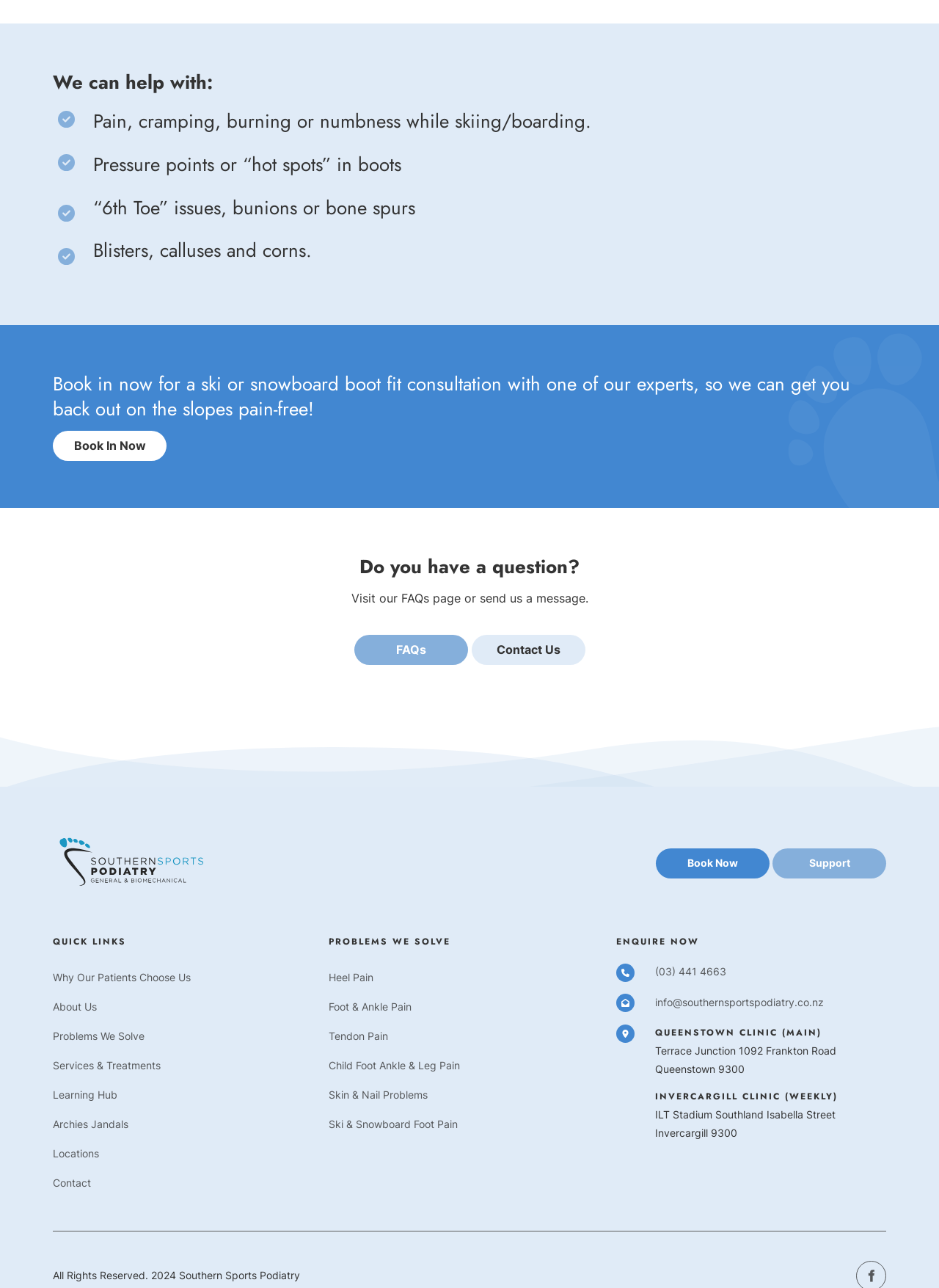Pinpoint the bounding box coordinates of the area that should be clicked to complete the following instruction: "Book now". The coordinates must be given as four float numbers between 0 and 1, i.e., [left, top, right, bottom].

[0.698, 0.659, 0.82, 0.682]